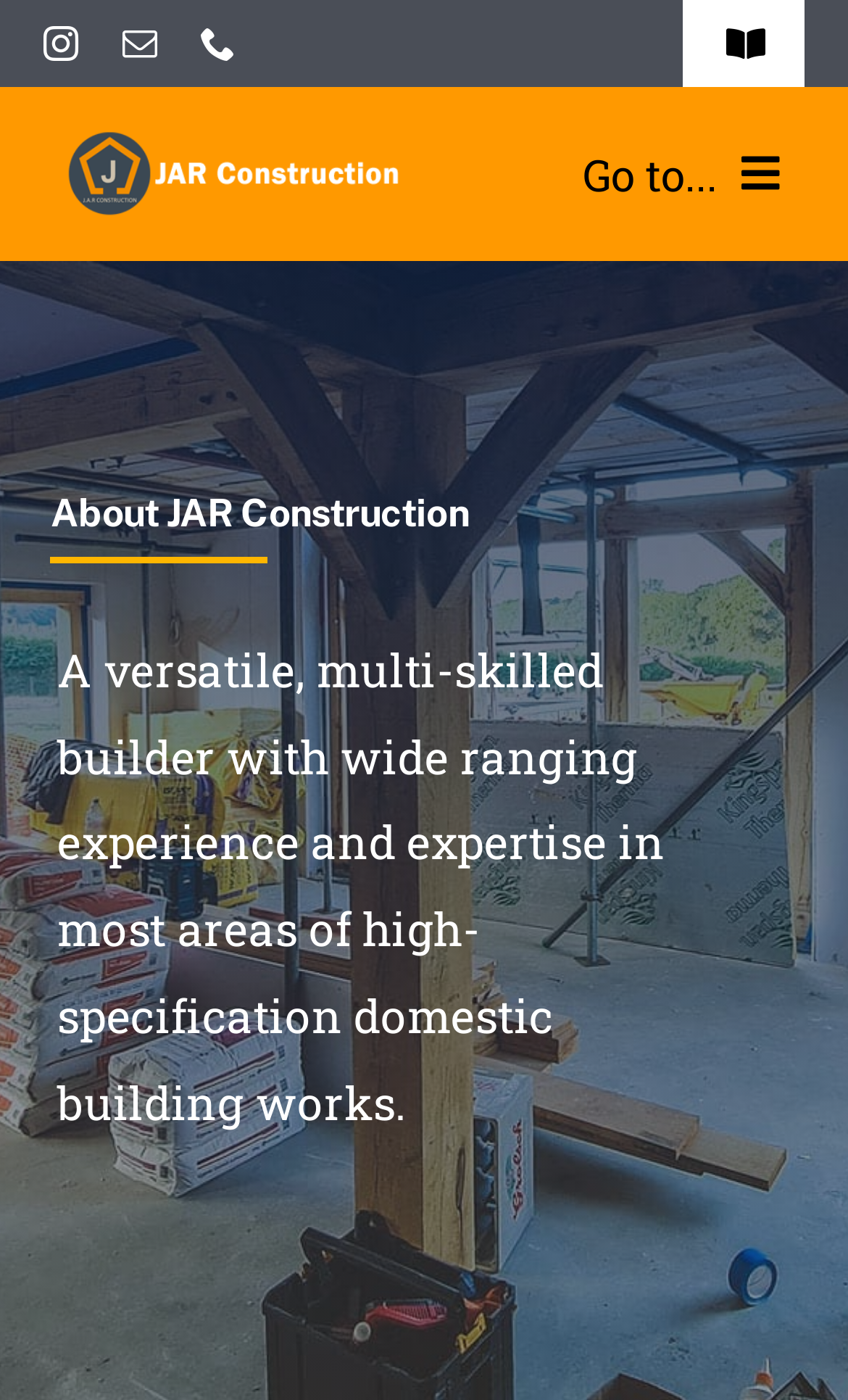Please give a succinct answer to the question in one word or phrase:
What is the company name?

JAR Construction